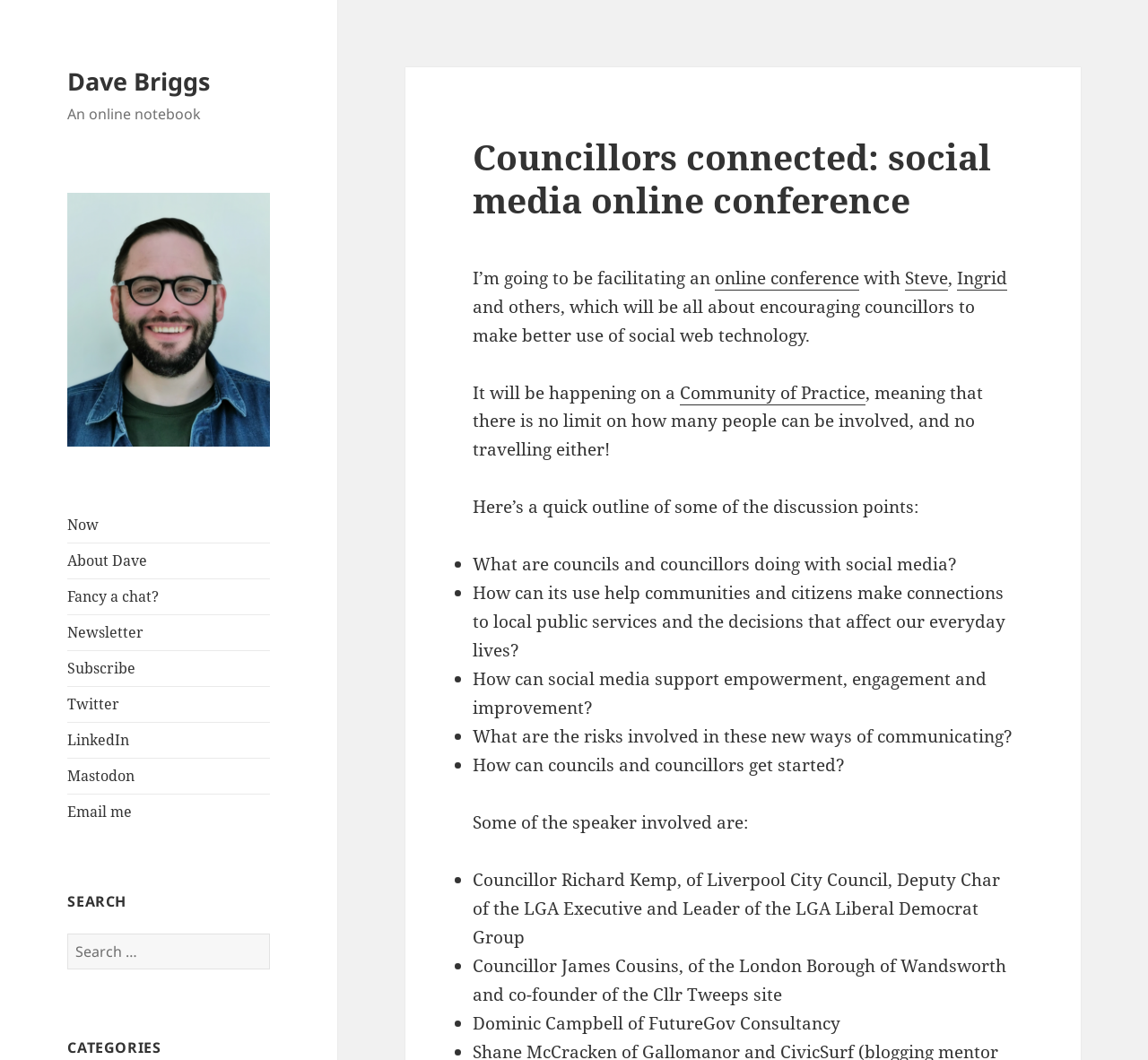Find and indicate the bounding box coordinates of the region you should select to follow the given instruction: "Search for something".

[0.059, 0.88, 0.235, 0.914]